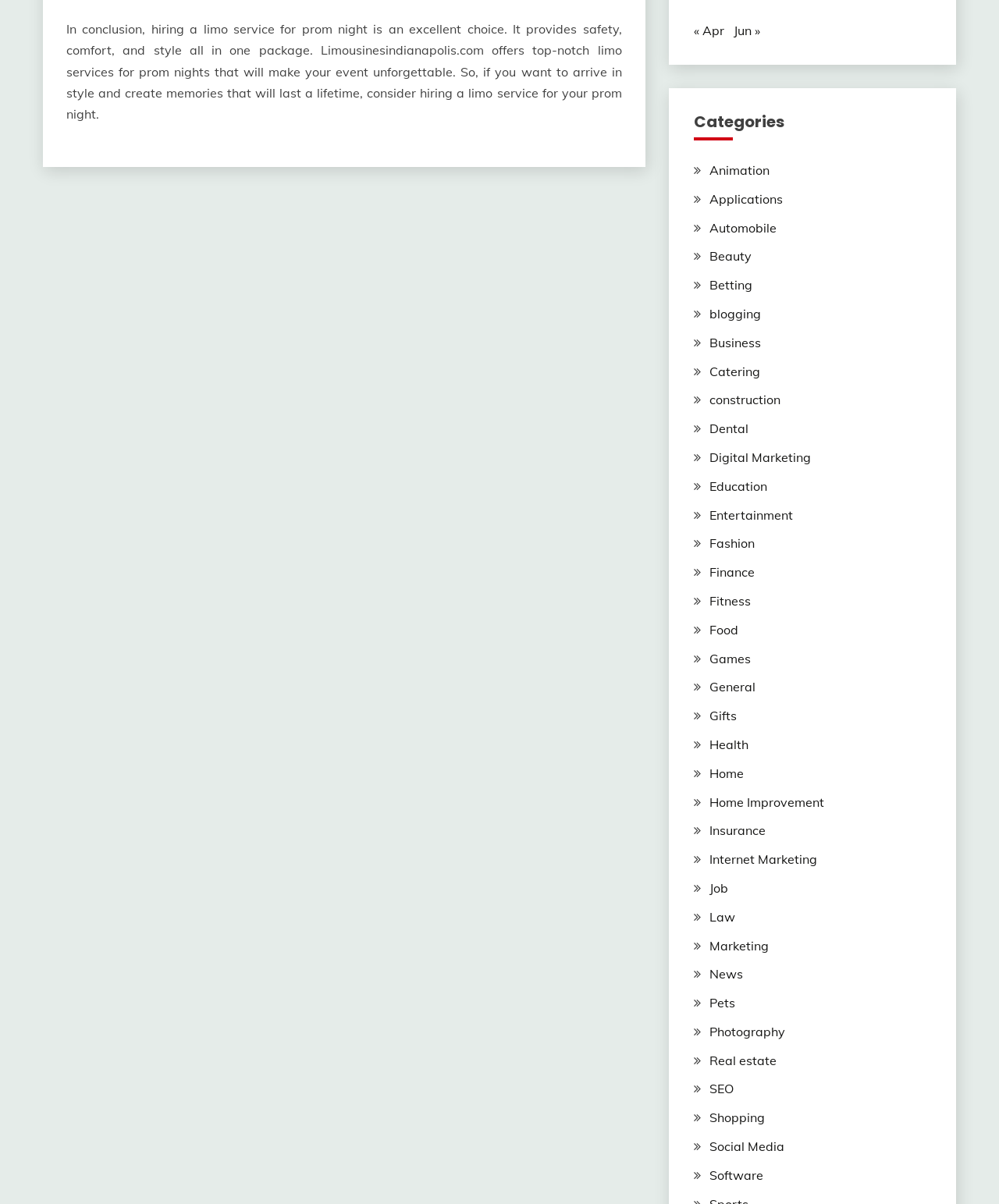How many categories are listed on the webpage?
Relying on the image, give a concise answer in one word or a brief phrase.

30